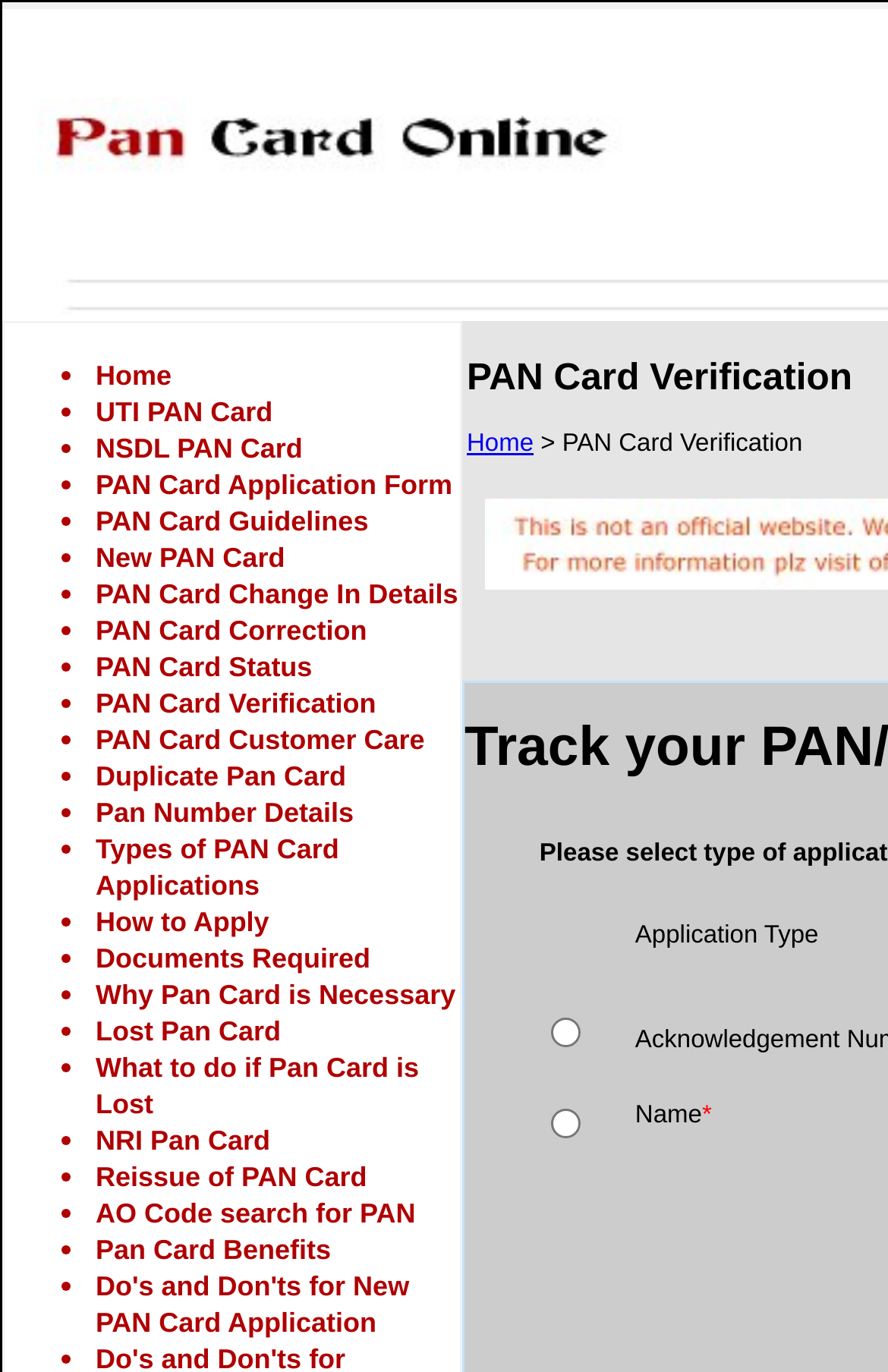Answer the question below using just one word or a short phrase: 
What is the main topic of this webpage?

PAN Card